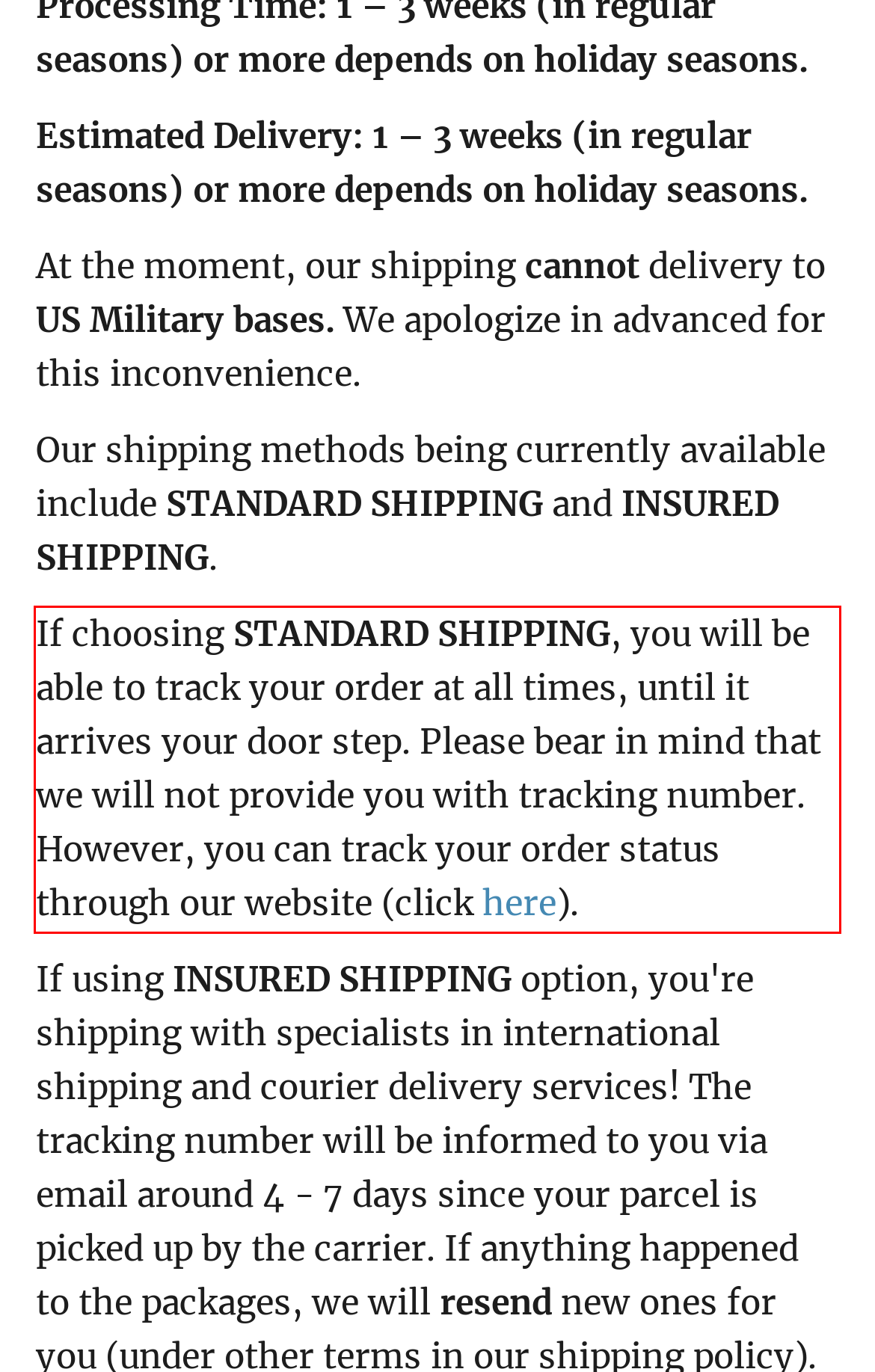Identify and extract the text within the red rectangle in the screenshot of the webpage.

If choosing STANDARD SHIPPING, you will be able to track your order at all times, until it arrives your door step. Please bear in mind that we will not provide you with tracking number. However, you can track your order status through our website (click here).